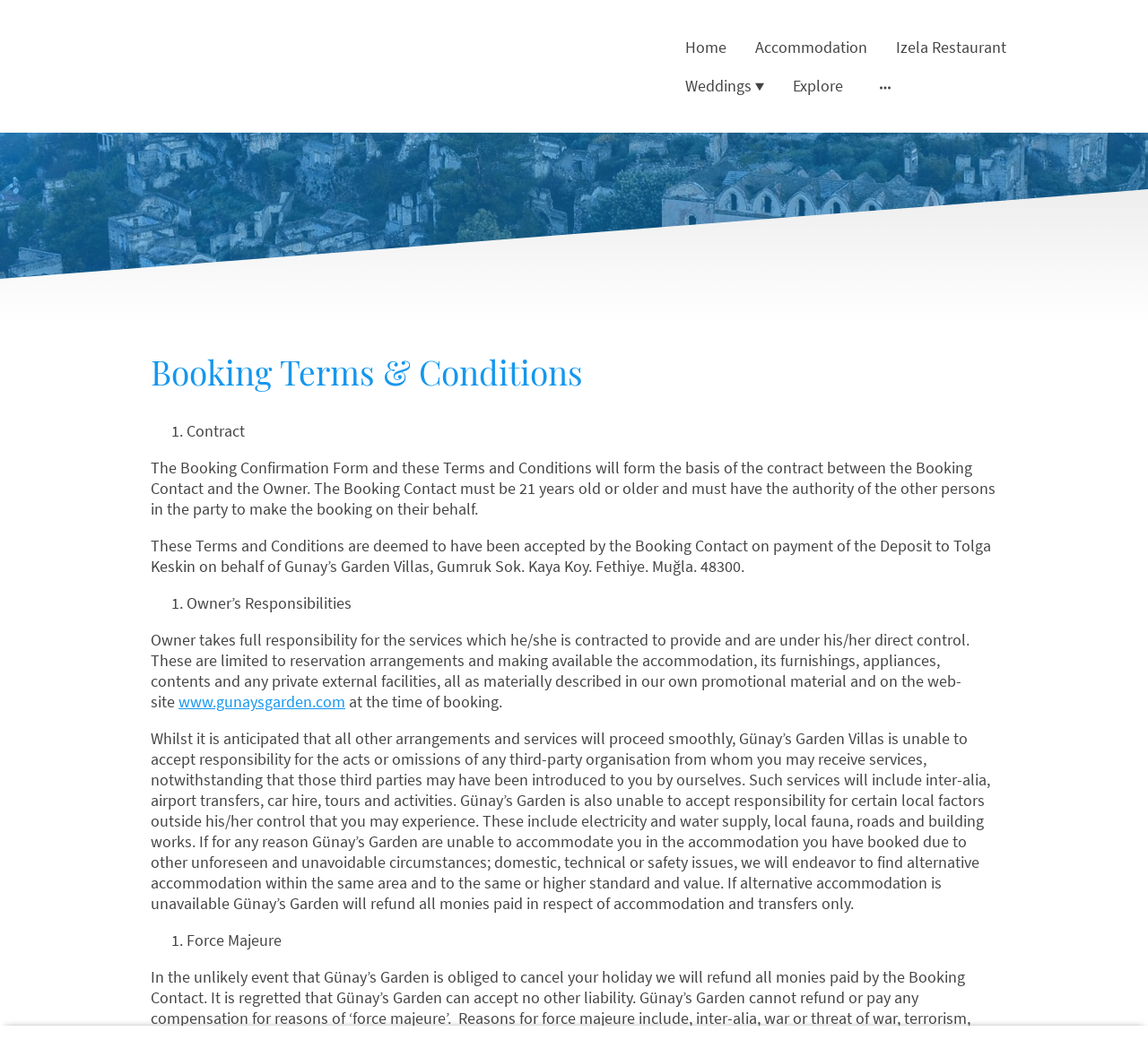Articulate a detailed summary of the webpage's content and design.

The webpage appears to be related to Gunays Garden, a venue for weddings and accommodations in Turkey. At the top, there is a navigation menu with links to "Home", "Accommodation", "Izela Restaurant", "Weddings", and "Explore". Below the navigation menu, there is a small image, followed by another image further to the right.

The main content of the webpage is focused on the "Booking Terms & Conditions" section, which is headed by a prominent title. This section is divided into several subsections, each with a numbered list marker. The first subsection is about the contract between the booking contact and the owner, which includes a detailed description of the terms and conditions.

Below this, there is a subsection about the owner's responsibilities, which outlines the services that the owner is contracted to provide. This is followed by a link to the website "www.gunaysgarden.com" and a brief description of the services provided.

The next subsection is about force majeure, which explains the circumstances under which Gunays Garden is unable to accept responsibility for certain events or situations. The text is dense and informative, suggesting that this webpage is intended for individuals who are interested in booking a wedding or accommodation at Gunays Garden and need to understand the terms and conditions of their contract.